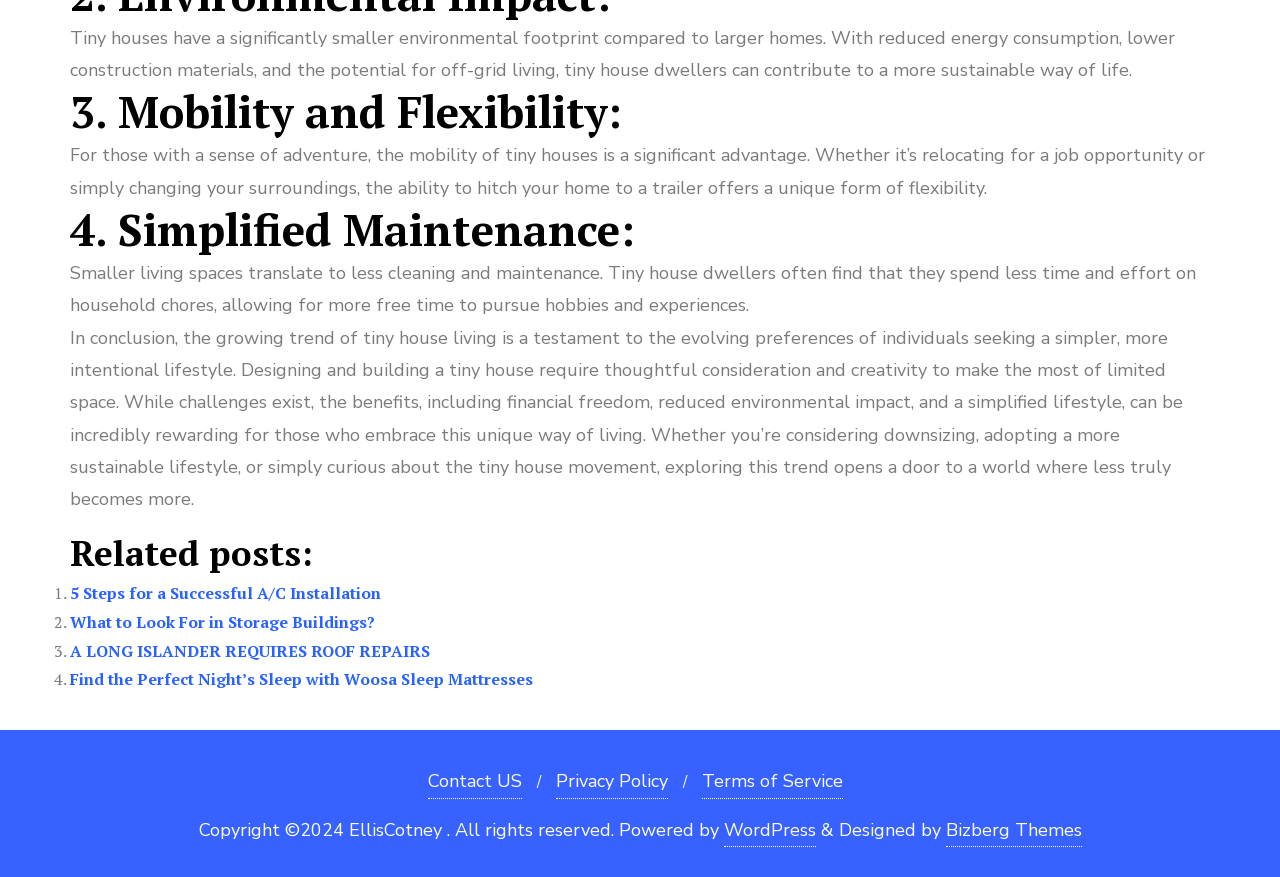Please identify the bounding box coordinates of the clickable region that I should interact with to perform the following instruction: "Check the terms of service". The coordinates should be expressed as four float numbers between 0 and 1, i.e., [left, top, right, bottom].

[0.548, 0.873, 0.658, 0.911]